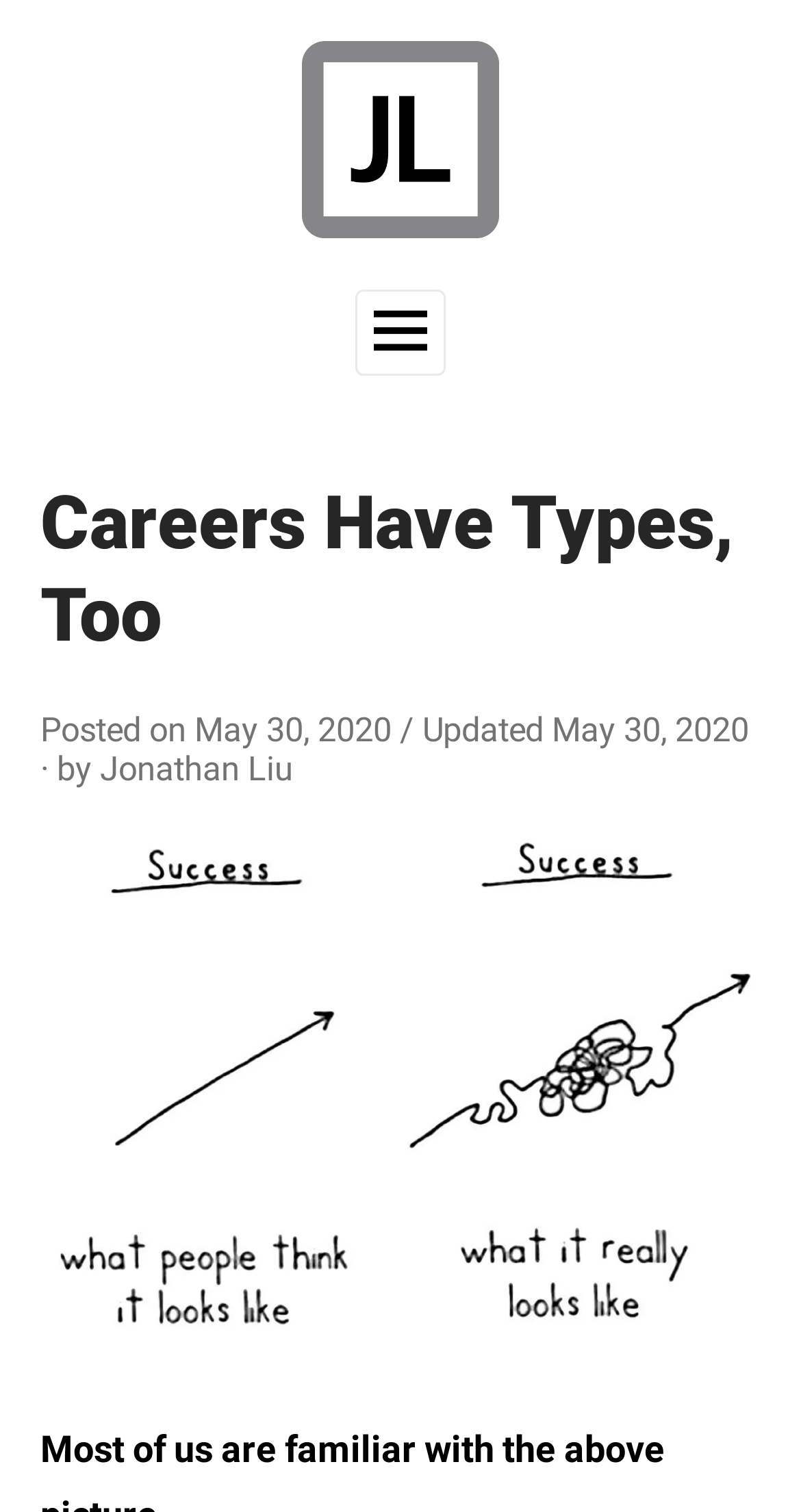What is the date of the post?
Provide a detailed answer to the question using information from the image.

I found the date of the post by looking at the time element in the header section, which contains the text 'May 30, 2020'.